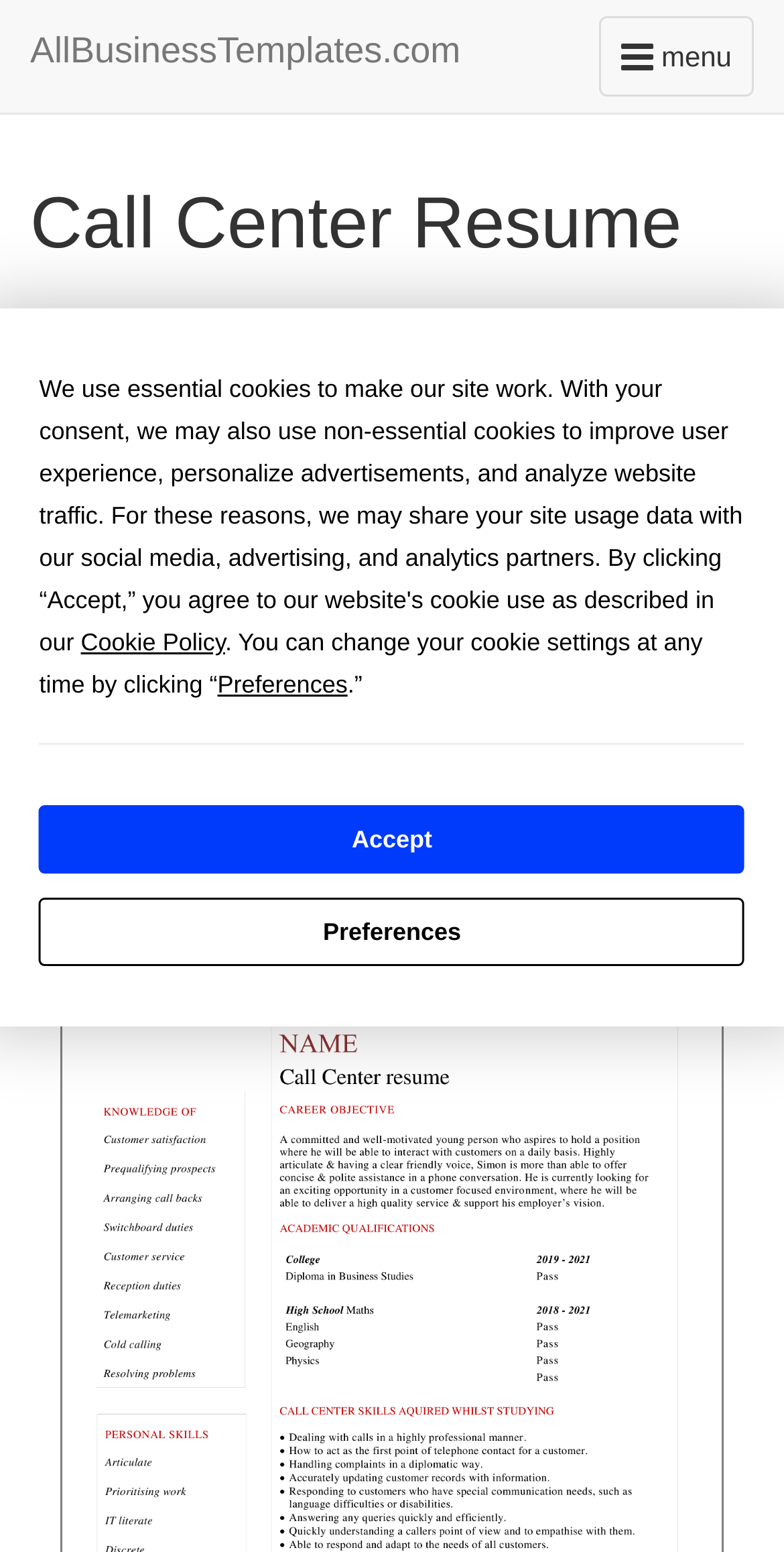Predict the bounding box of the UI element based on this description: "aria-label="Advertisement" name="aswift_0" title="Advertisement"".

[0.0, 0.182, 1.0, 0.603]